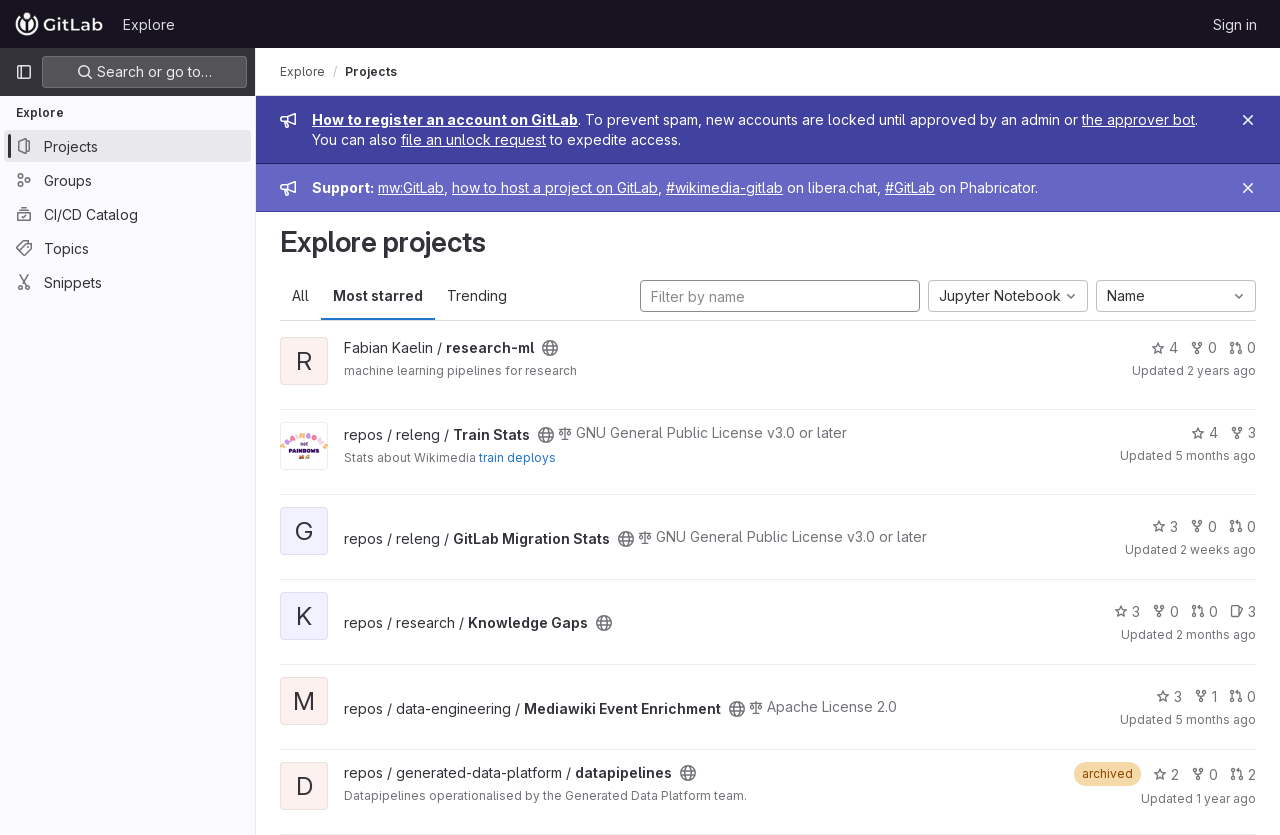Please identify the bounding box coordinates of the element that needs to be clicked to execute the following command: "Read the 'Satair Group to open new state-of-the-art support facility in Miami' article". Provide the bounding box using four float numbers between 0 and 1, formatted as [left, top, right, bottom].

None